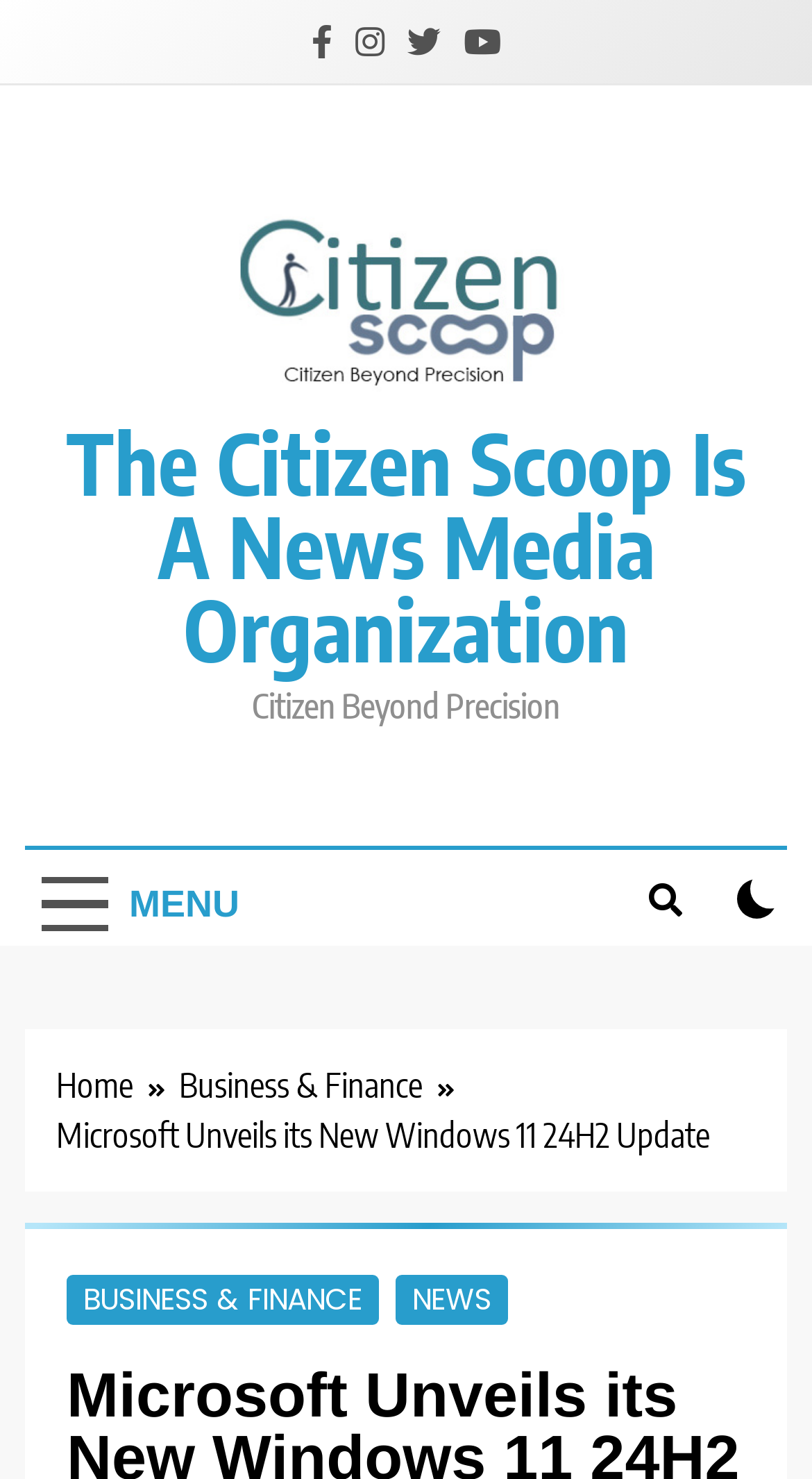How many breadcrumb links are available?
Please use the image to provide an in-depth answer to the question.

I examined the navigation section labeled as 'Breadcrumbs' and found two links: 'Home ' and 'Business & Finance '. Therefore, there are 2 breadcrumb links available.